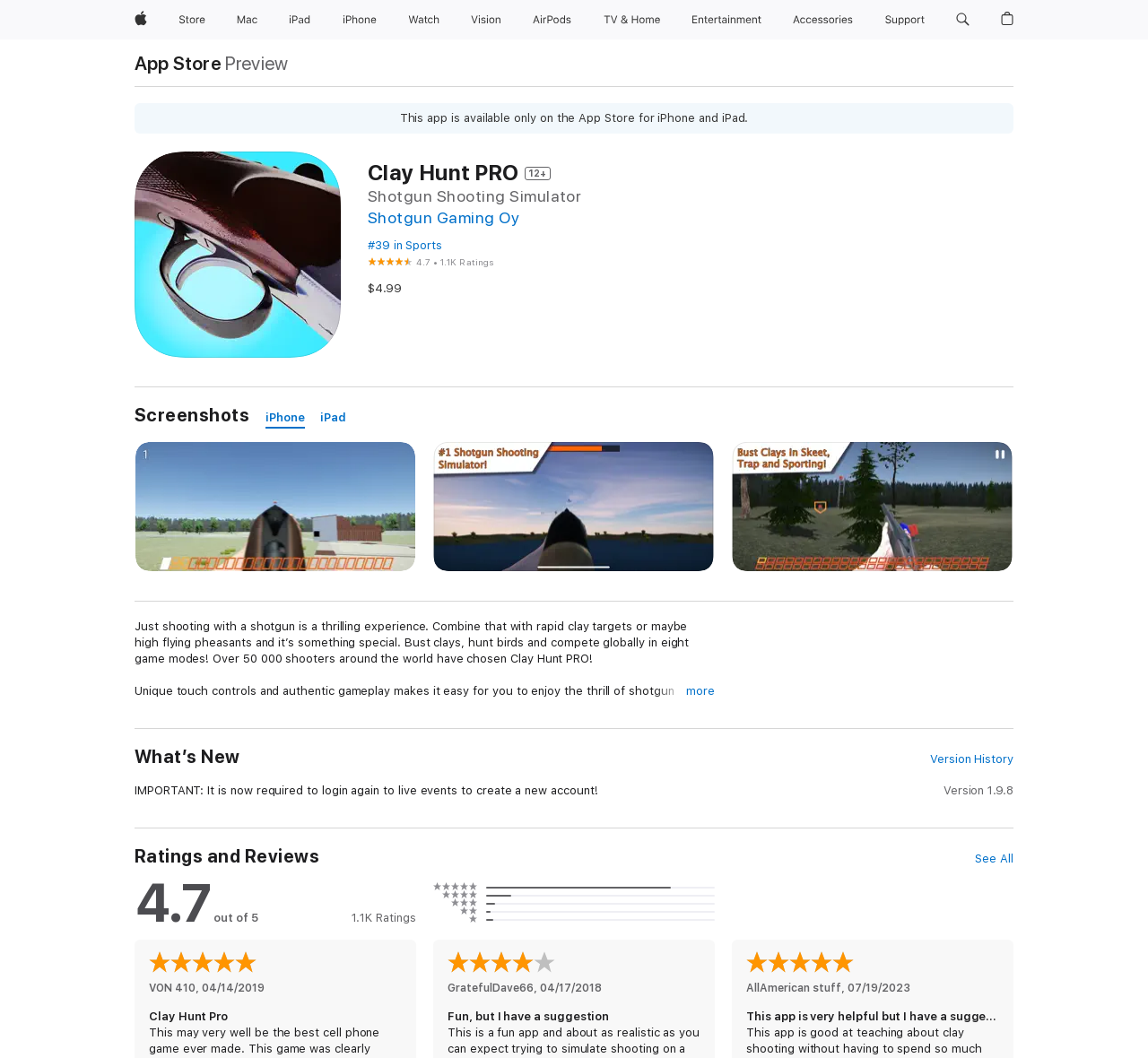Produce a meticulous description of the webpage.

This webpage is about the mobile game "Clay Hunt PRO" on the App Store. At the top, there is a navigation menu with links to various Apple products and services, including Apple, Store, Mac, iPad, iPhone, Watch, Vision, AirPods, TV and Home, Entertainment, Accessories, and Support. Each link has a corresponding image and button.

Below the navigation menu, there is a search bar and a shopping bag icon. The main content of the page is divided into sections. The first section displays the game's title, "Clay Hunt PRO 12+", and its tagline, "Shotgun Shooting Simulator". The game's developer, Shotgun Gaming Oy, is also mentioned.

The next section shows the game's rating, 4.7 out of 5, with 1.1K ratings. The game's price, $4.99, is displayed below. There are also links to view screenshots of the game on iPhone and iPad.

The following section is the game's description, which explains that the game offers a thrilling experience of shooting with a shotgun, with various game modes and authentic gameplay. The description is divided into three paragraphs, with the last paragraph highlighting the game's features, including a tutorial, Olympic Skeet, Trap, and Double Trap, Sporting Clays, and bird hunting.

Overall, the webpage provides an overview of the "Clay Hunt PRO" game, its features, and its availability on the App Store.